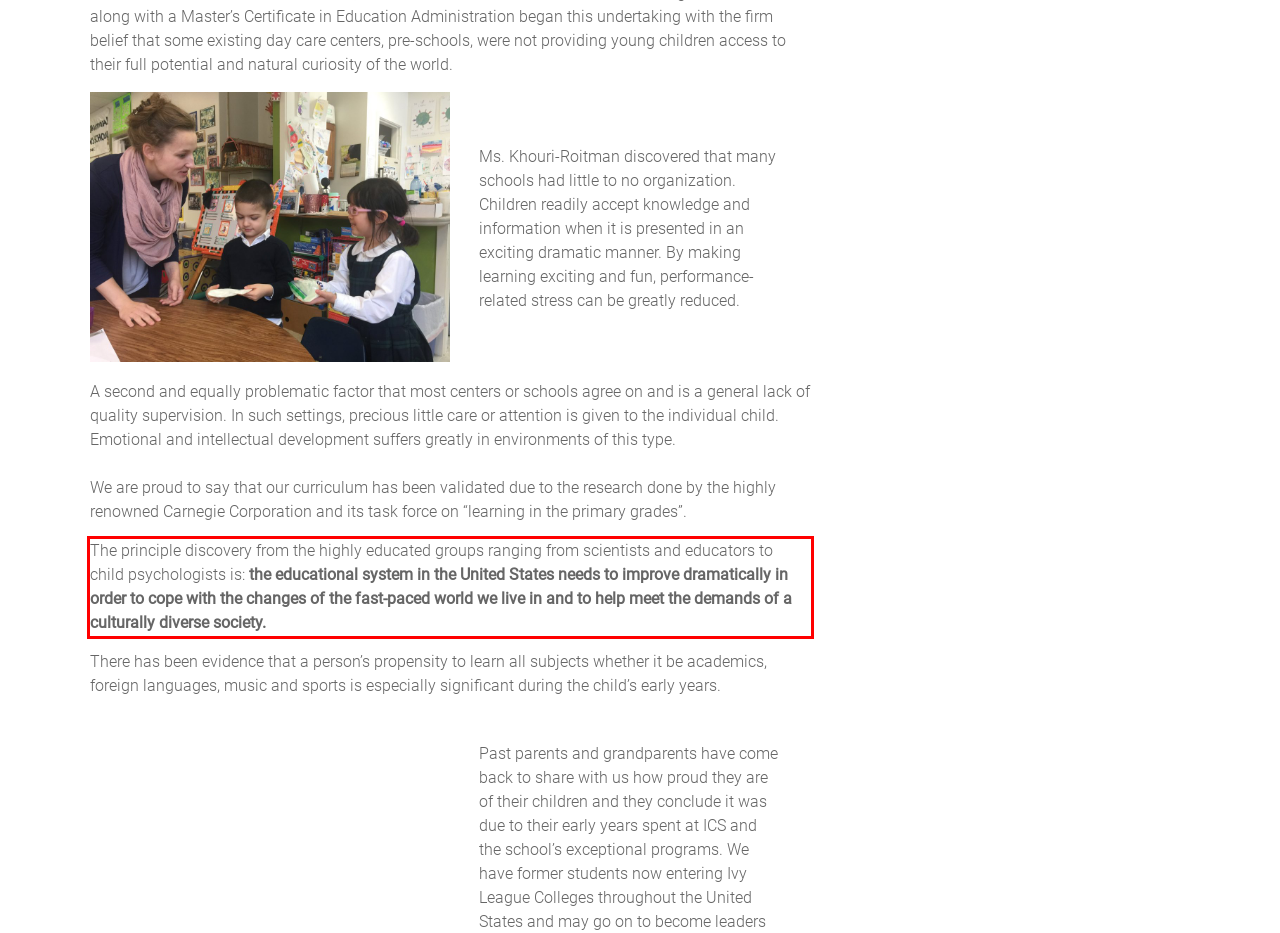Analyze the screenshot of a webpage where a red rectangle is bounding a UI element. Extract and generate the text content within this red bounding box.

The principle discovery from the highly educated groups ranging from scientists and educators to child psychologists is: the educational system in the United States needs to improve dramatically in order to cope with the changes of the fast-paced world we live in and to help meet the demands of a culturally diverse society.